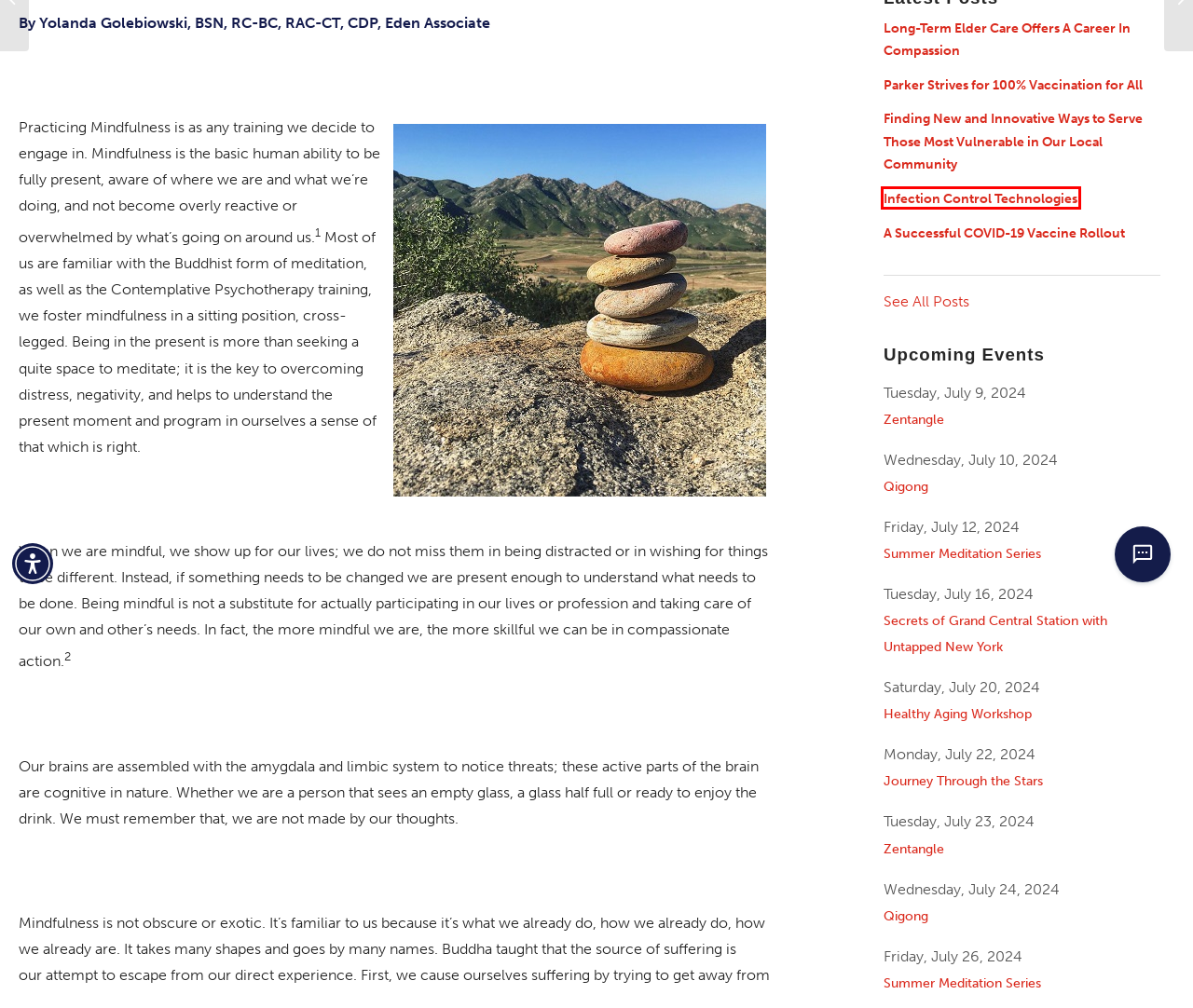Observe the provided screenshot of a webpage with a red bounding box around a specific UI element. Choose the webpage description that best fits the new webpage after you click on the highlighted element. These are your options:
A. Contact Us - Parker Life
B. Parker Strives for 100% Vaccination for All - Parker Life
C. News - Parker Life
D. Qigong - Parker Life
E. Secrets of Grand Central Station with Untapped New York - Parker Life
F. Infection Control Technologies - Parker Life
G. Blog - Parker Life
H. About Us - Parker Life

F